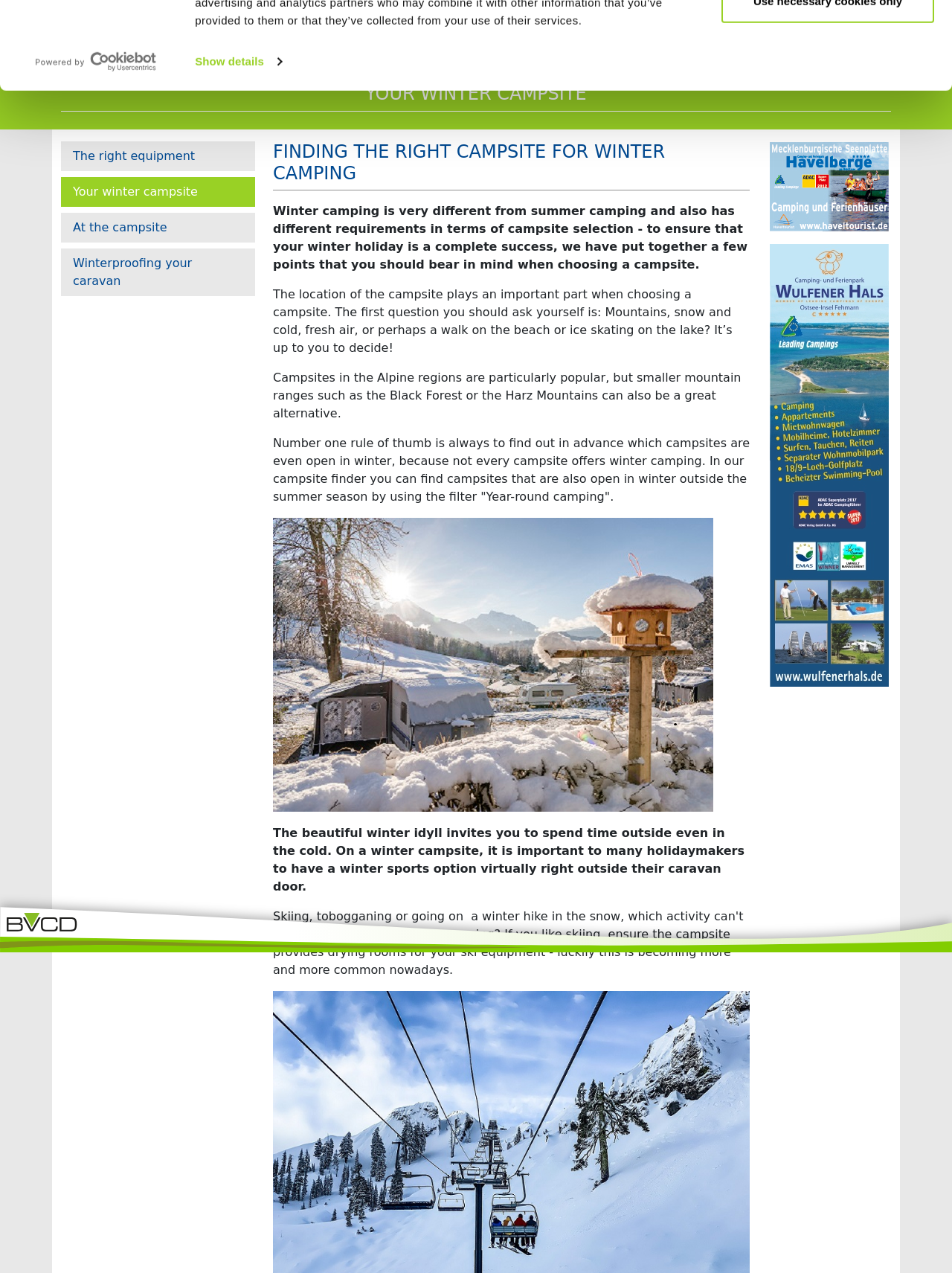Using the given element description, provide the bounding box coordinates (top-left x, top-left y, bottom-right x, bottom-right y) for the corresponding UI element in the screenshot: Use necessary cookies only

[0.758, 0.052, 0.981, 0.086]